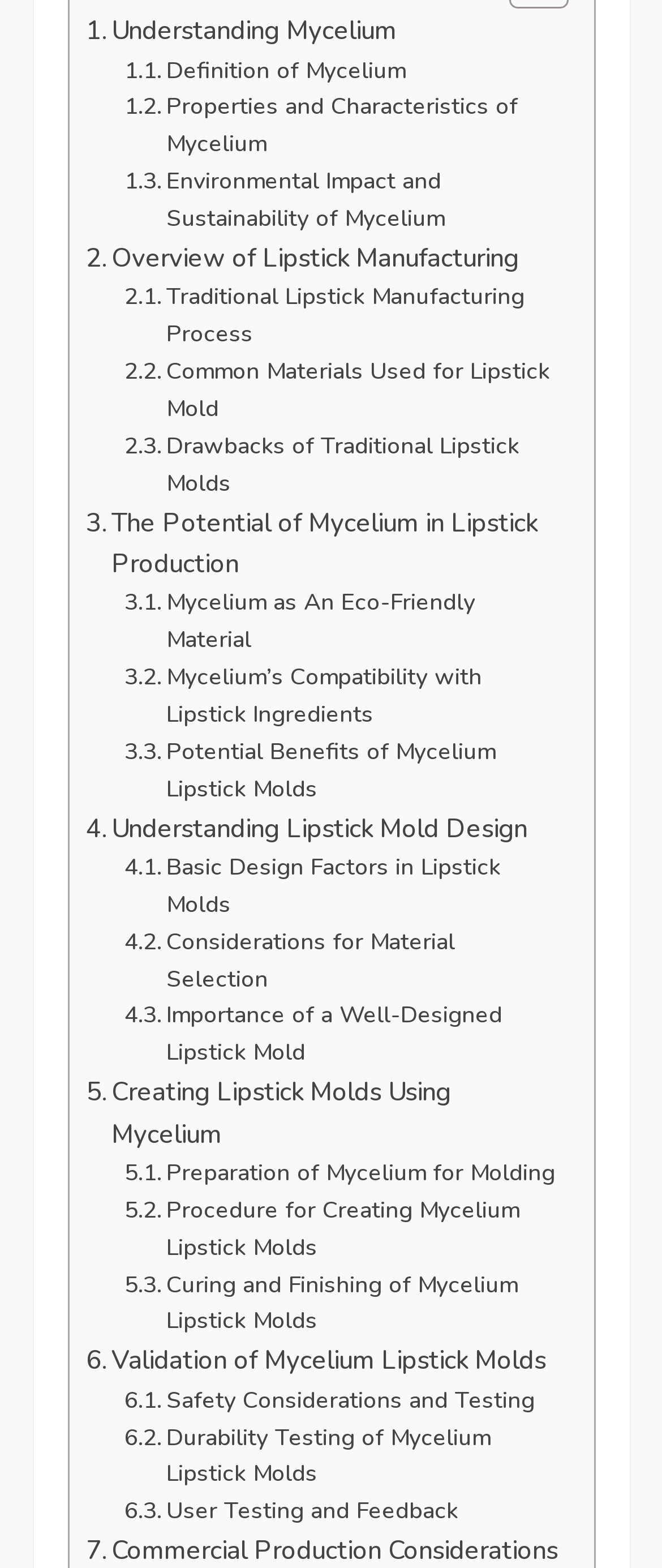Pinpoint the bounding box coordinates of the area that must be clicked to complete this instruction: "Learn about the definition of mycelium".

[0.188, 0.033, 0.613, 0.057]